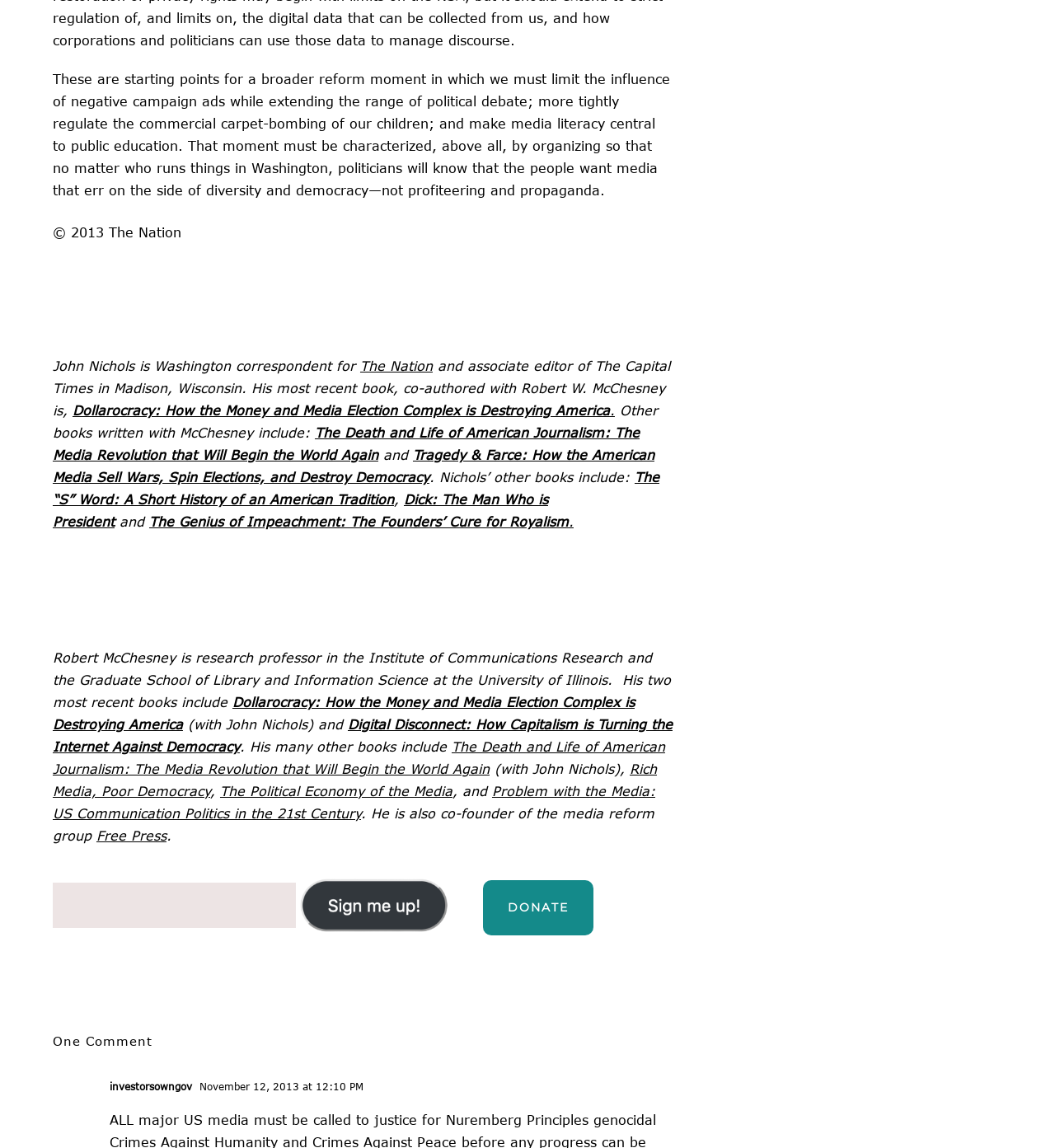Provide a brief response to the question below using a single word or phrase: 
What is the date of the comment by 'investorsowngov'?

November 12, 2013